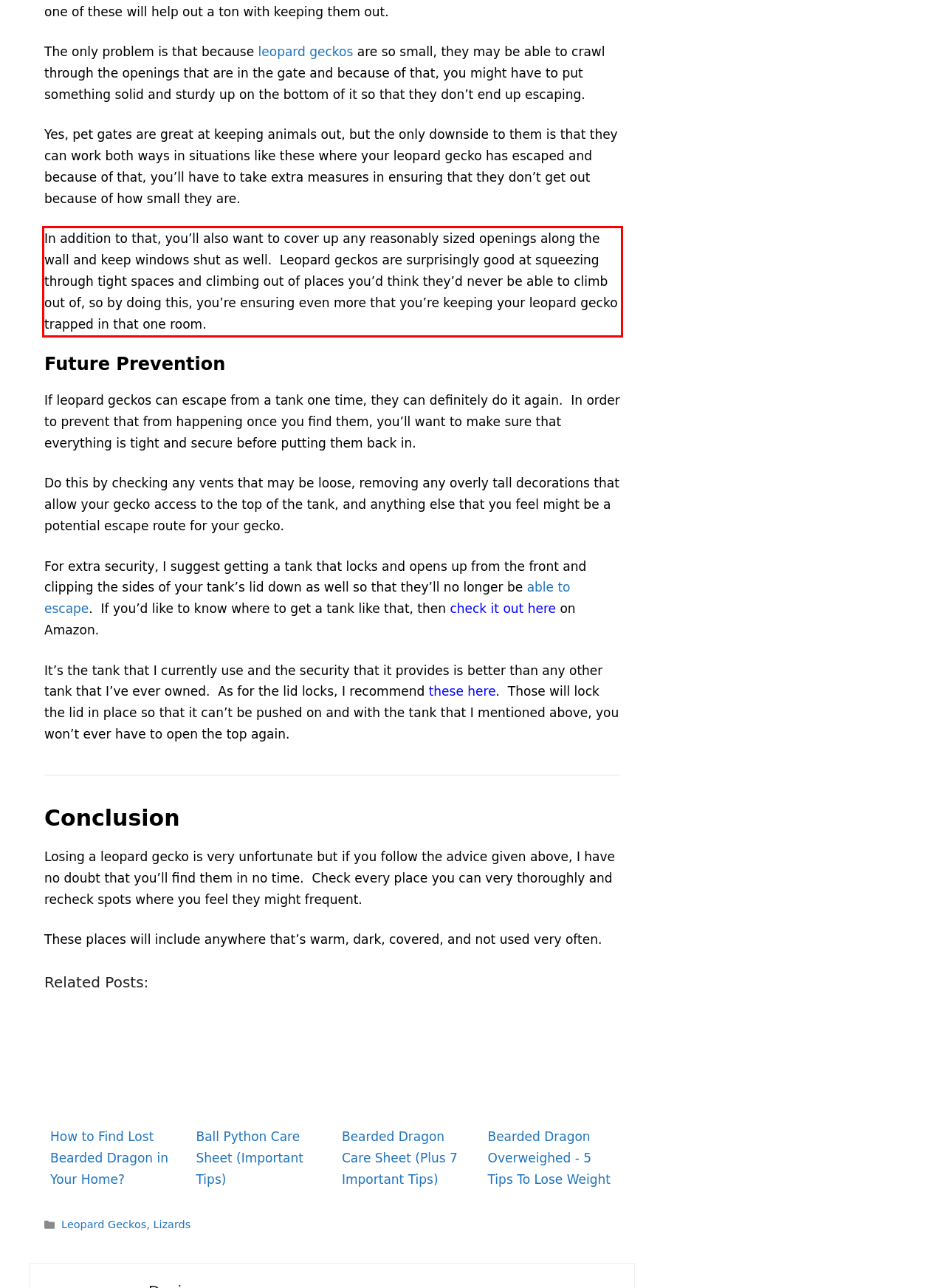Look at the screenshot of the webpage, locate the red rectangle bounding box, and generate the text content that it contains.

In addition to that, you’ll also want to cover up any reasonably sized openings along the wall and keep windows shut as well. Leopard geckos are surprisingly good at squeezing through tight spaces and climbing out of places you’d think they’d never be able to climb out of, so by doing this, you’re ensuring even more that you’re keeping your leopard gecko trapped in that one room.